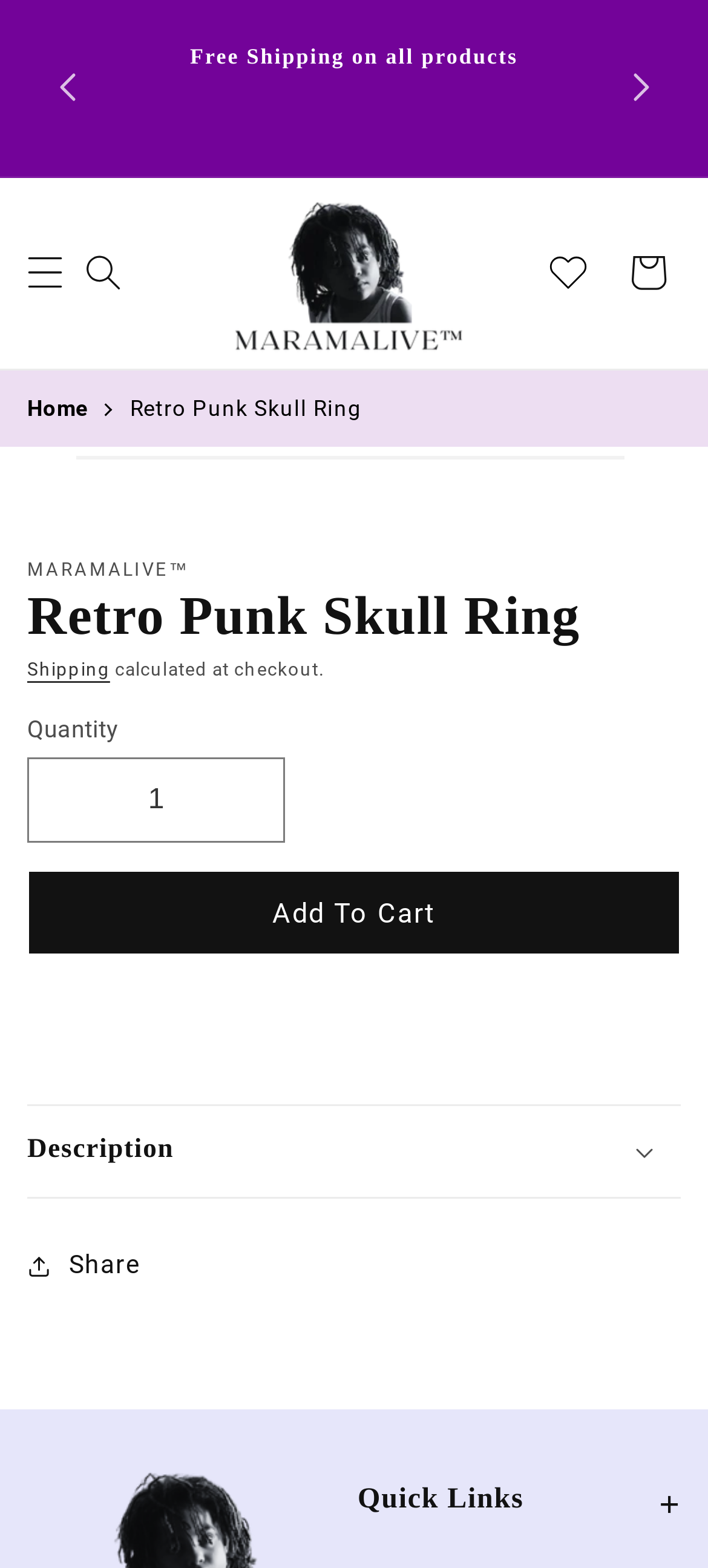Please locate the UI element described by "parent_node: Cart" and provide its bounding box coordinates.

[0.746, 0.149, 0.859, 0.2]